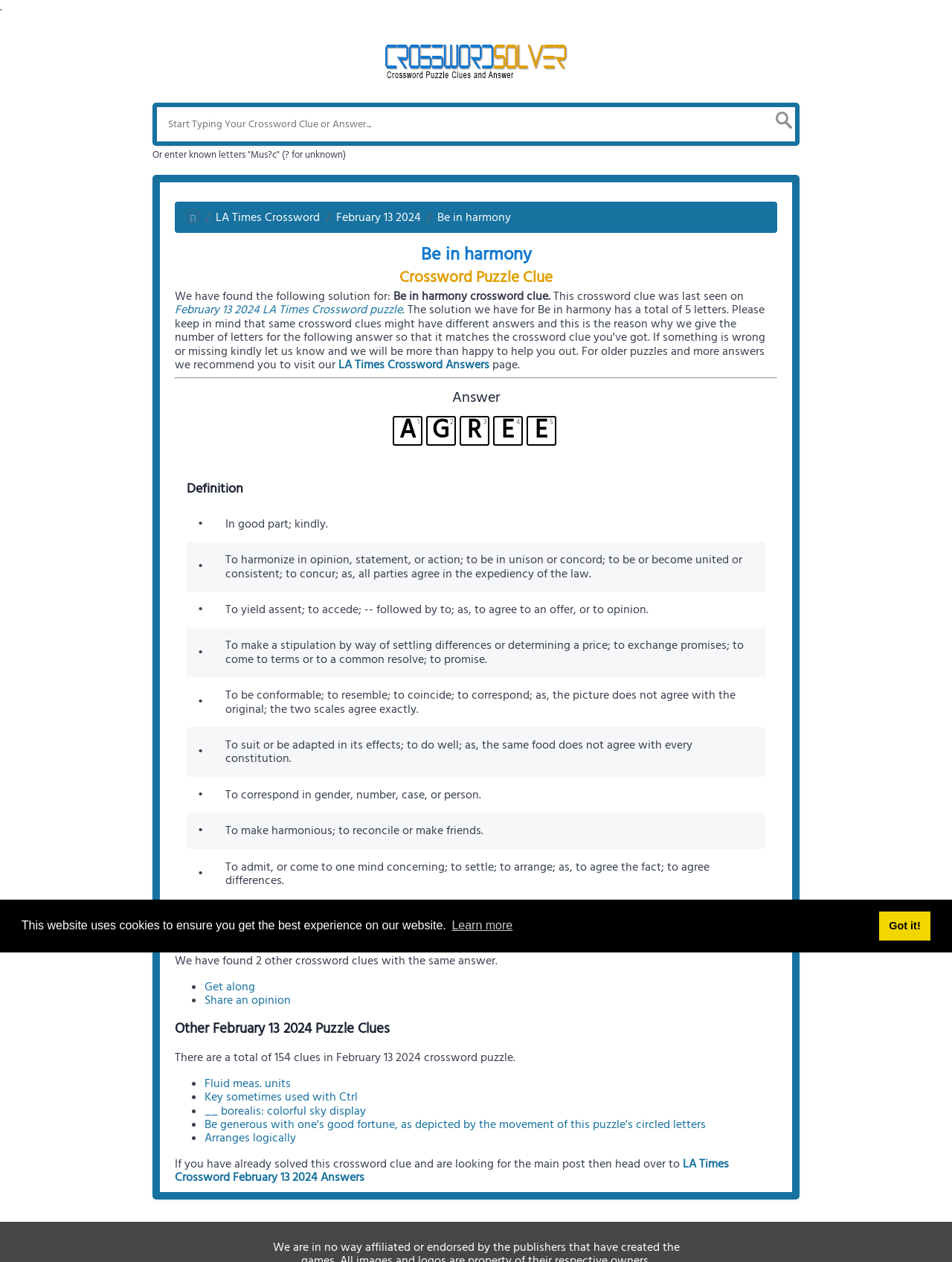Please give a concise answer to this question using a single word or phrase: 
What is the date of the LA Times Crossword puzzle?

February 13 2024